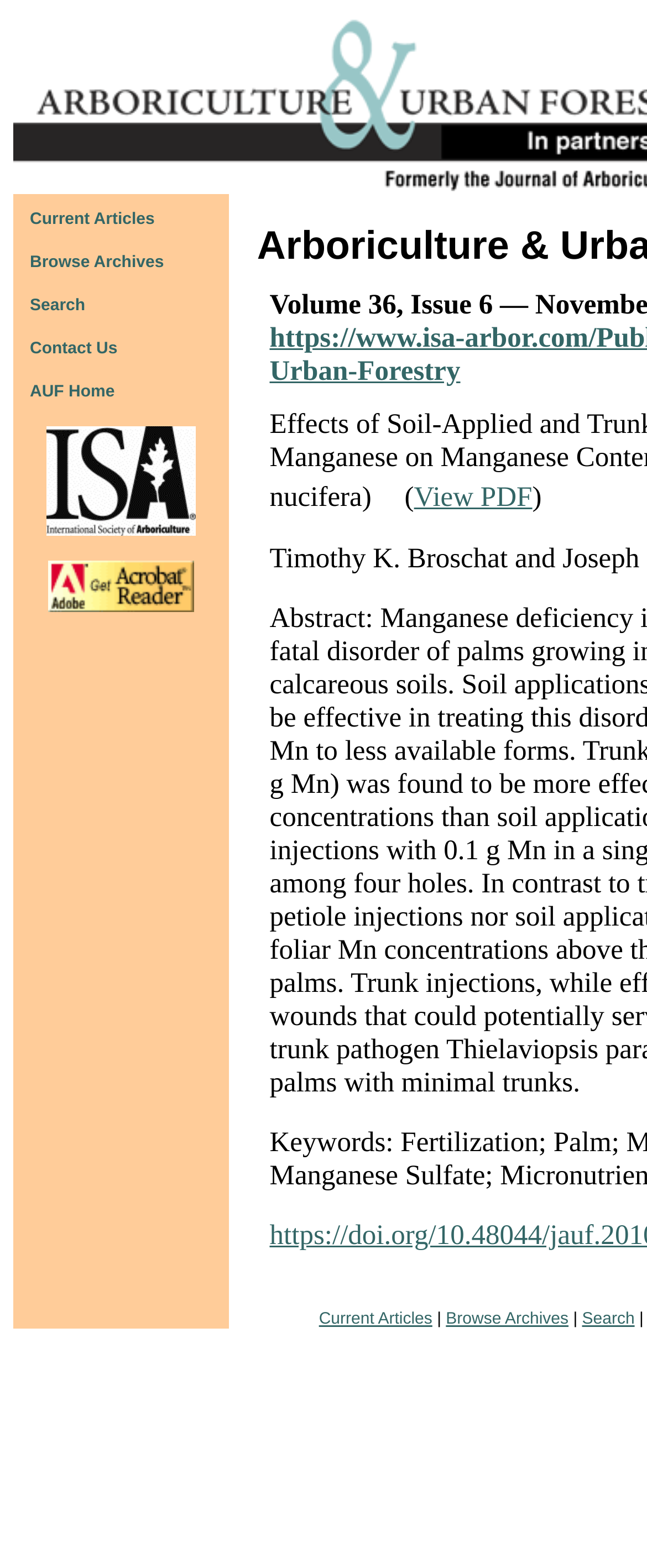Determine the bounding box coordinates for the UI element matching this description: "Current Articles".

[0.493, 0.836, 0.668, 0.847]